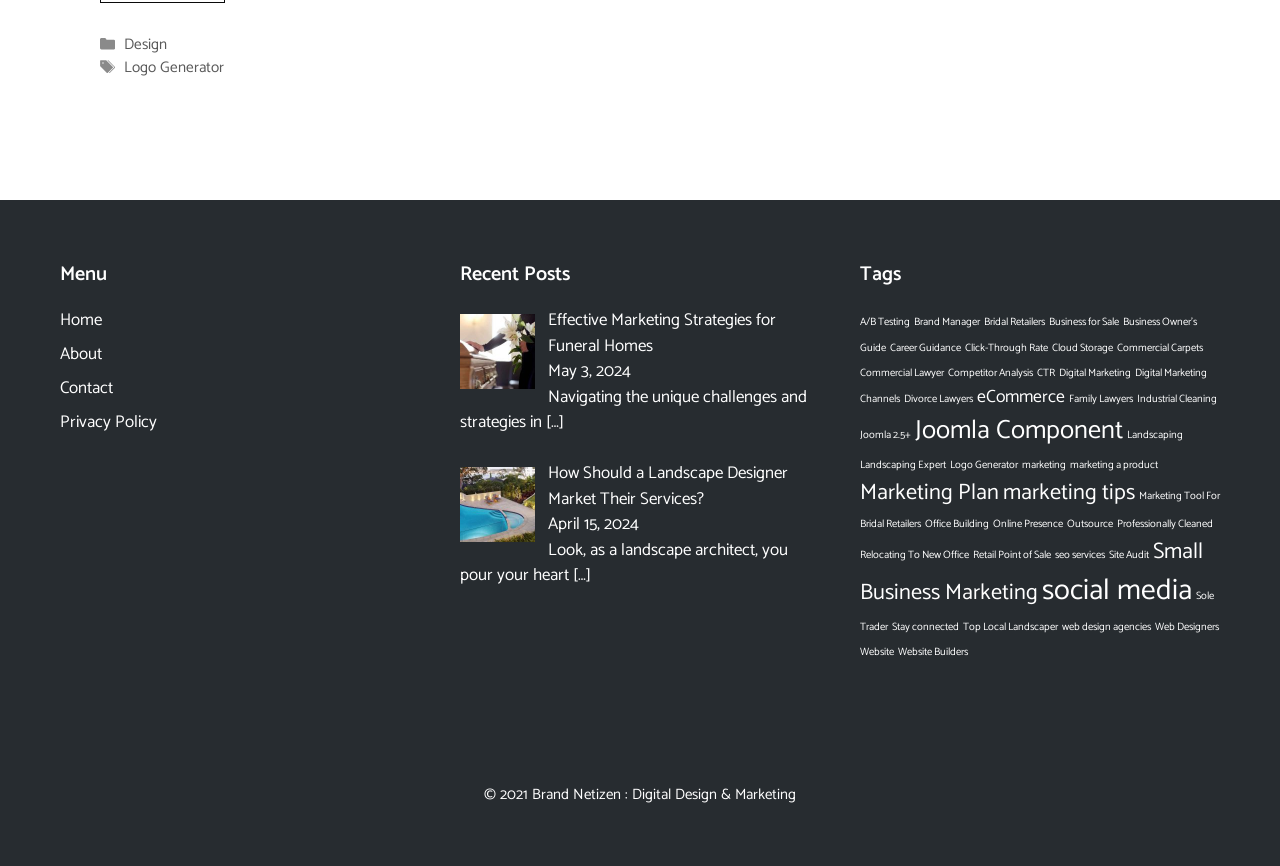Please give a one-word or short phrase response to the following question: 
What is the category of the post 'Effective Marketing Strategies for Funeral Homes'?

Marketing